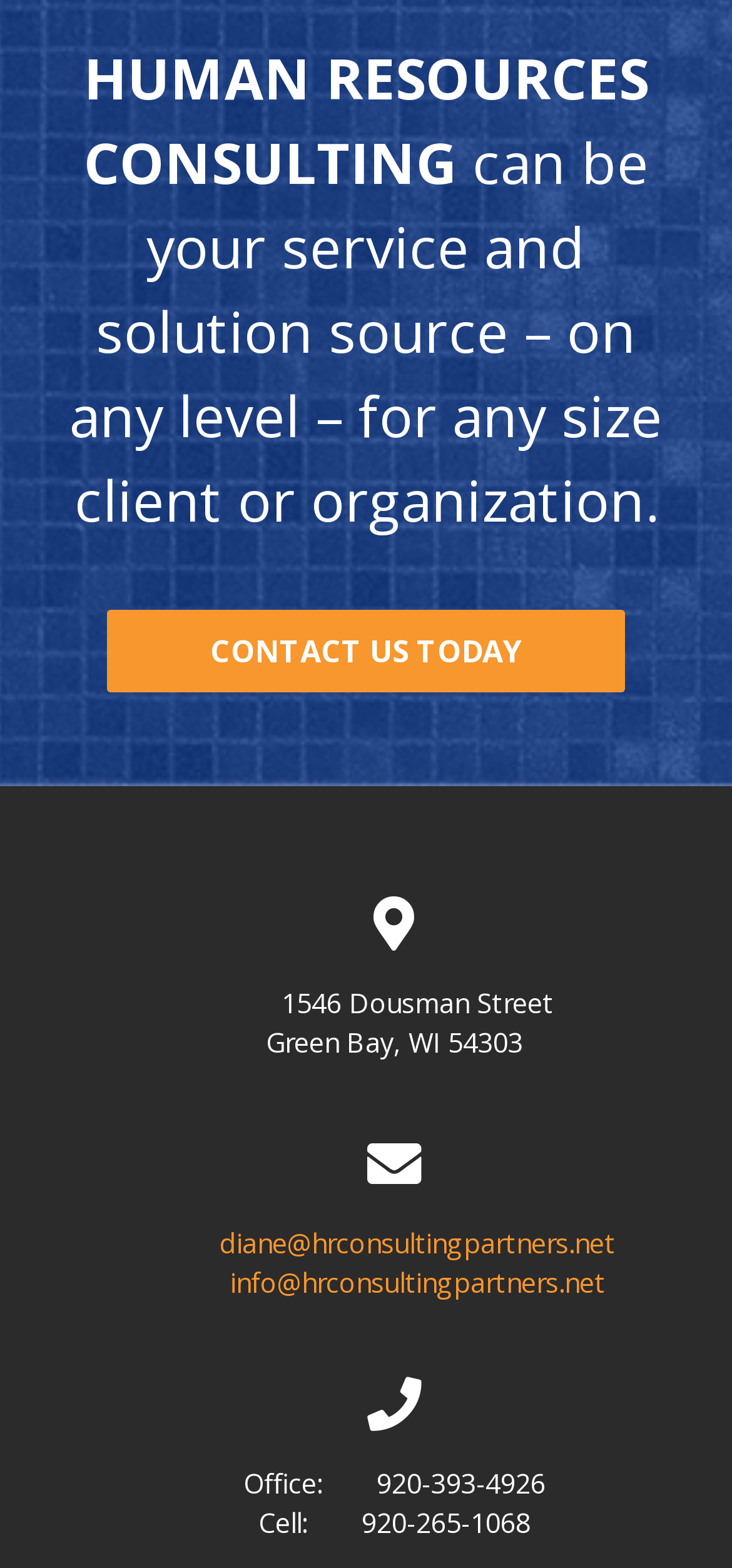Identify the bounding box coordinates for the UI element described by the following text: "CONTACT US TODAY". Provide the coordinates as four float numbers between 0 and 1, in the format [left, top, right, bottom].

[0.146, 0.389, 0.854, 0.441]